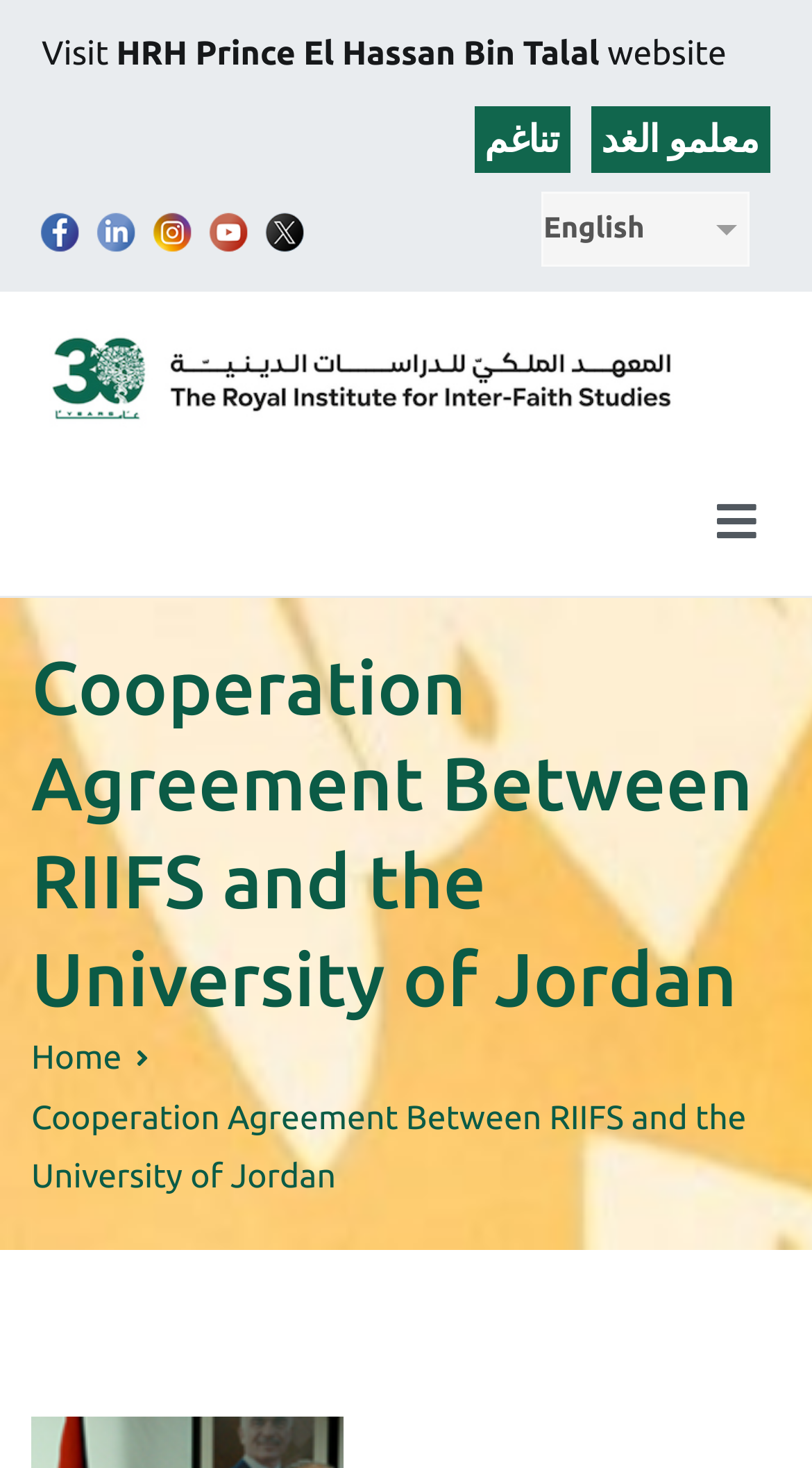Determine the bounding box coordinates of the UI element described below. Use the format (top-left x, top-left y, bottom-right x, bottom-right y) with floating point numbers between 0 and 1: aria-label="Primary Menu"

[0.883, 0.338, 0.932, 0.375]